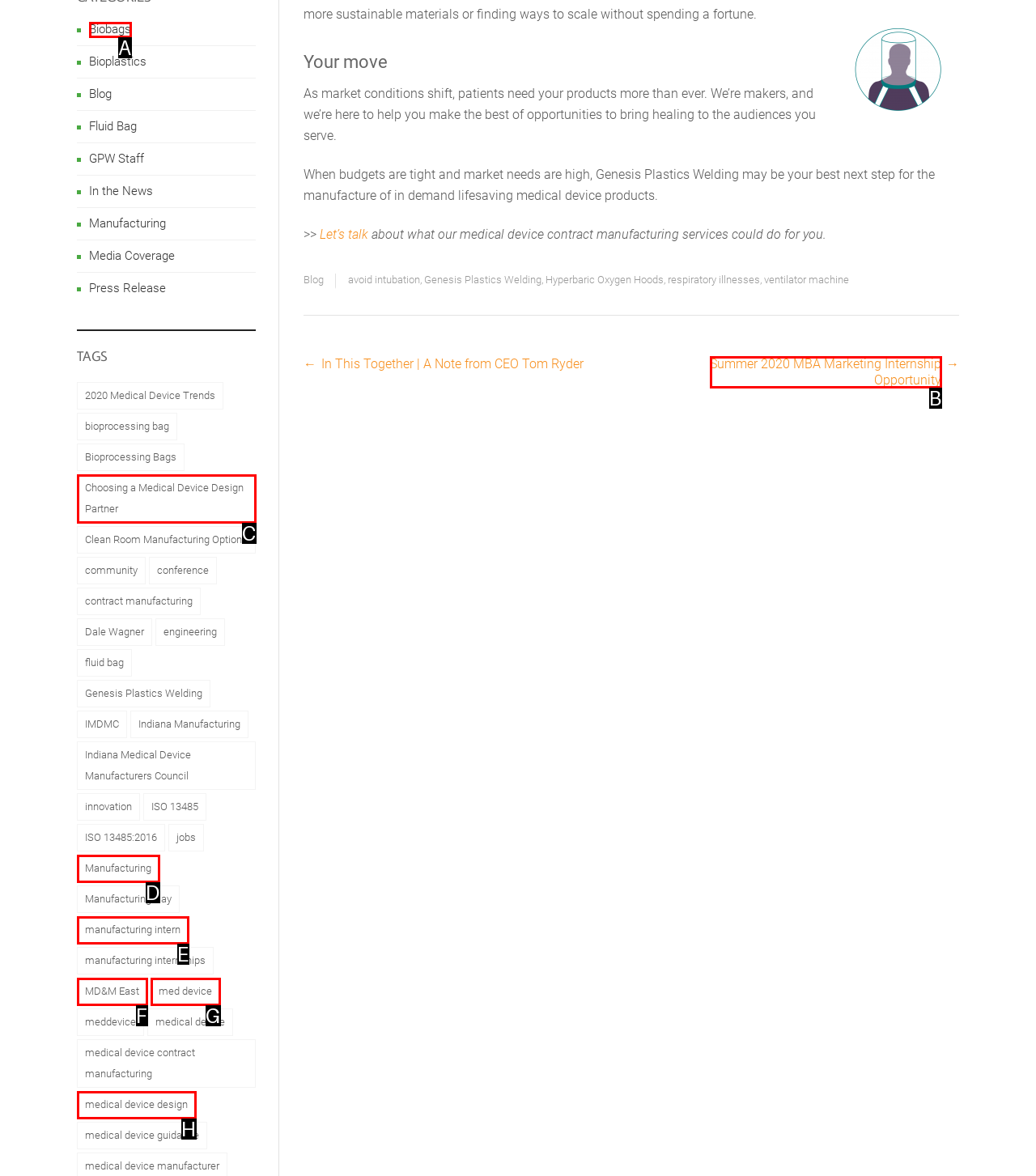Identify the letter that best matches this UI element description: MD&M East
Answer with the letter from the given options.

F